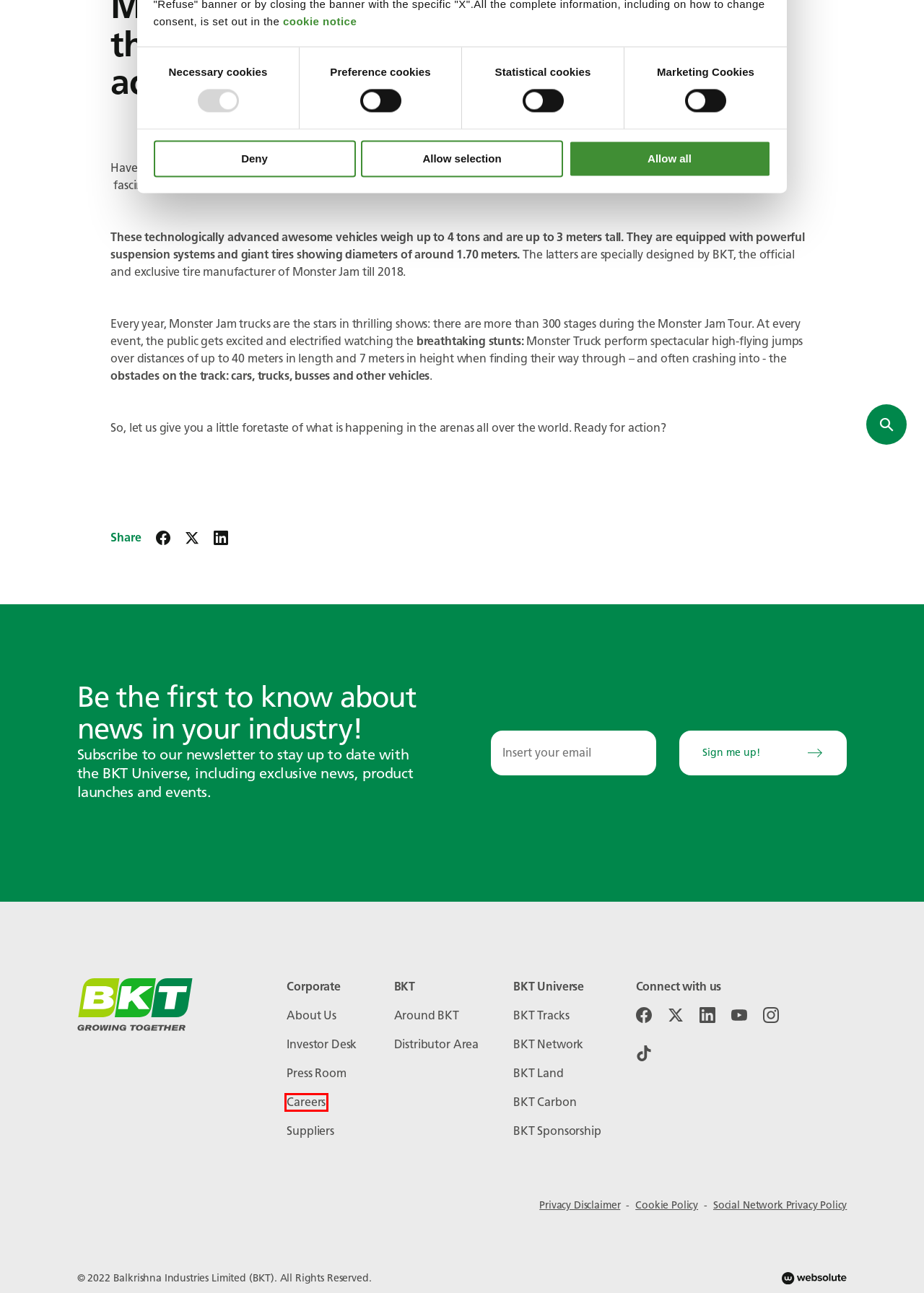Look at the screenshot of a webpage where a red bounding box surrounds a UI element. Your task is to select the best-matching webpage description for the new webpage after you click the element within the bounding box. The available options are:
A. Blog BKT Tires and Wheels | BKT Tires
B. About Us | BKT Tires
C. What are your hidden talents?
D. Services for Shareholders | BKT Tires
E. Cookie Policy
F. Privacy Policy
G. BKT LAND
H. BKT TRACKS

C